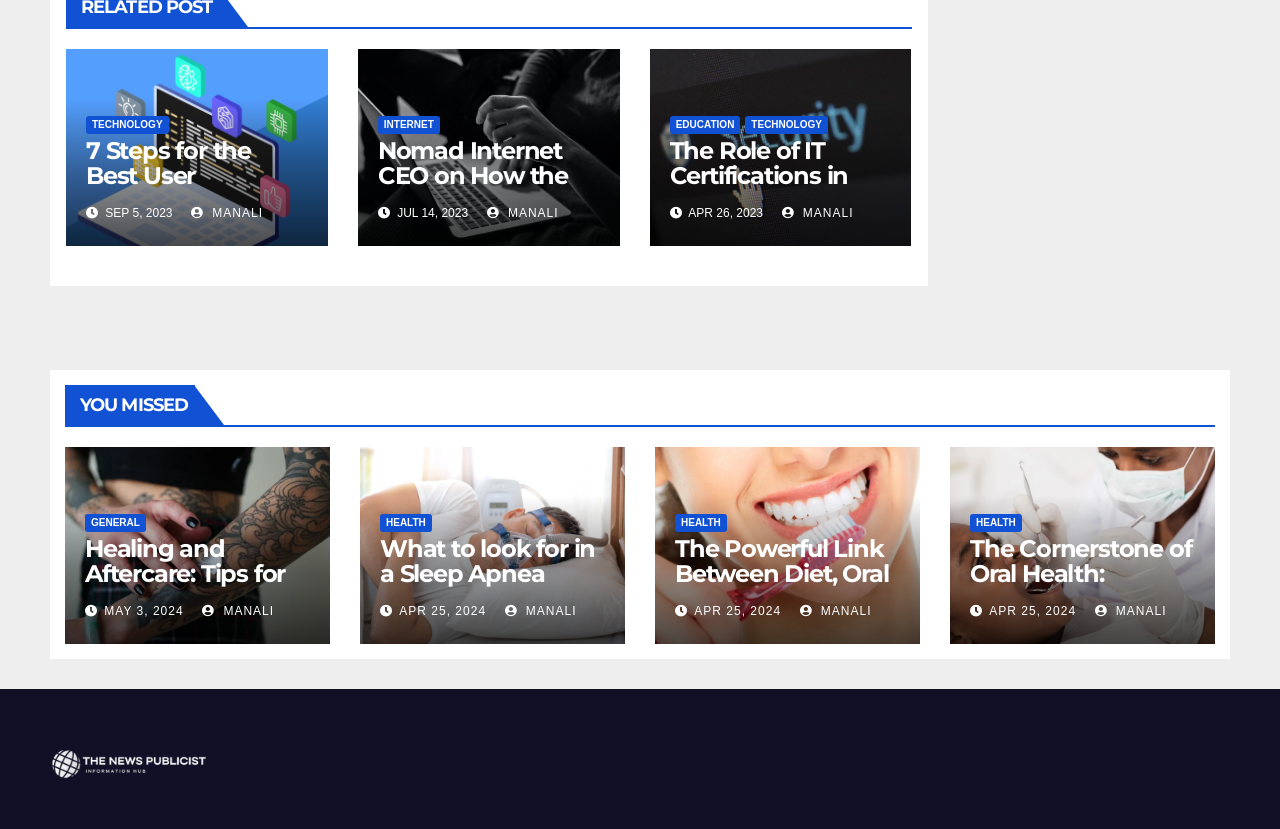How many articles are listed under the 'HEALTH' category?
Please ensure your answer to the question is detailed and covers all necessary aspects.

I counted the number of articles listed under the 'HEALTH' category, which are 'What to look for in a Sleep Apnea Service Provider', 'The Powerful Link Between Diet, Oral Health, and Overall Well-Being', and 'The Cornerstone of Oral Health: Preventive Dentistry Strategies', so there are 3 articles listed.